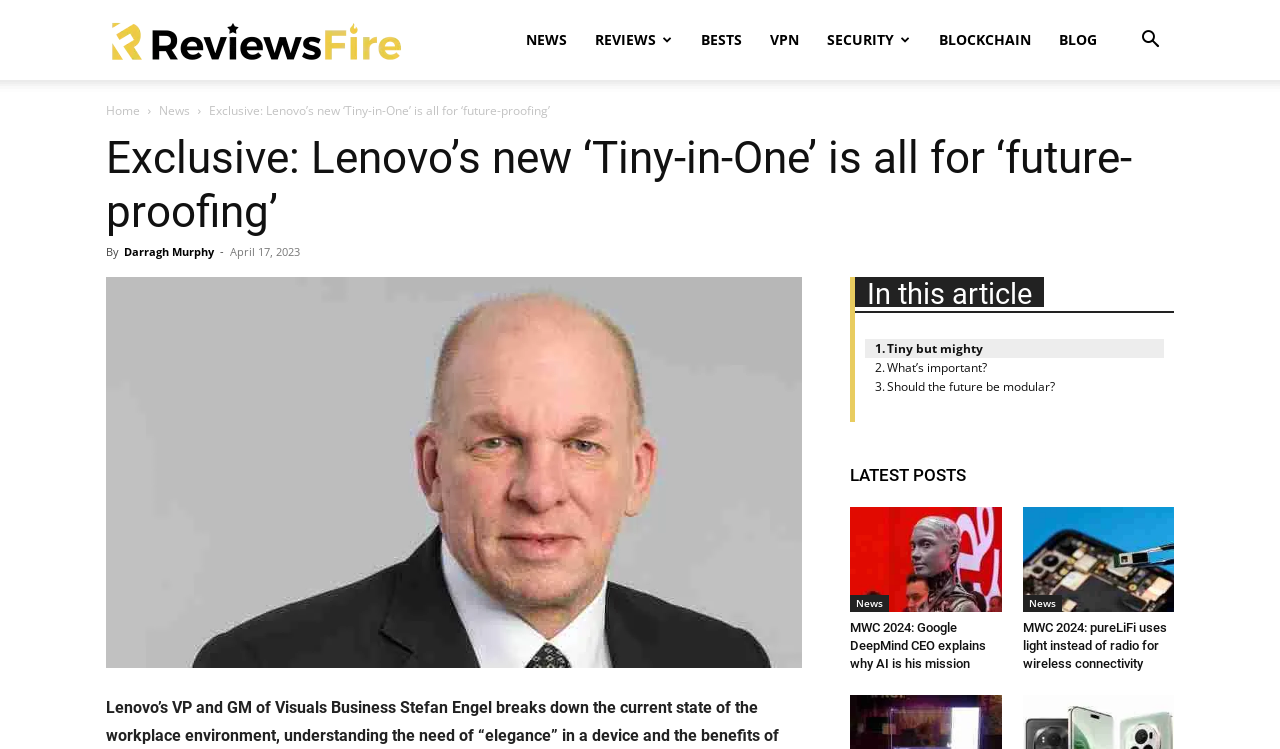What is the topic of the article?
Utilize the image to construct a detailed and well-explained answer.

I determined the topic of the article by reading the header section, which has a heading 'Exclusive: Lenovo’s new ‘Tiny-in-One’ is all for ‘future-proofing’’.